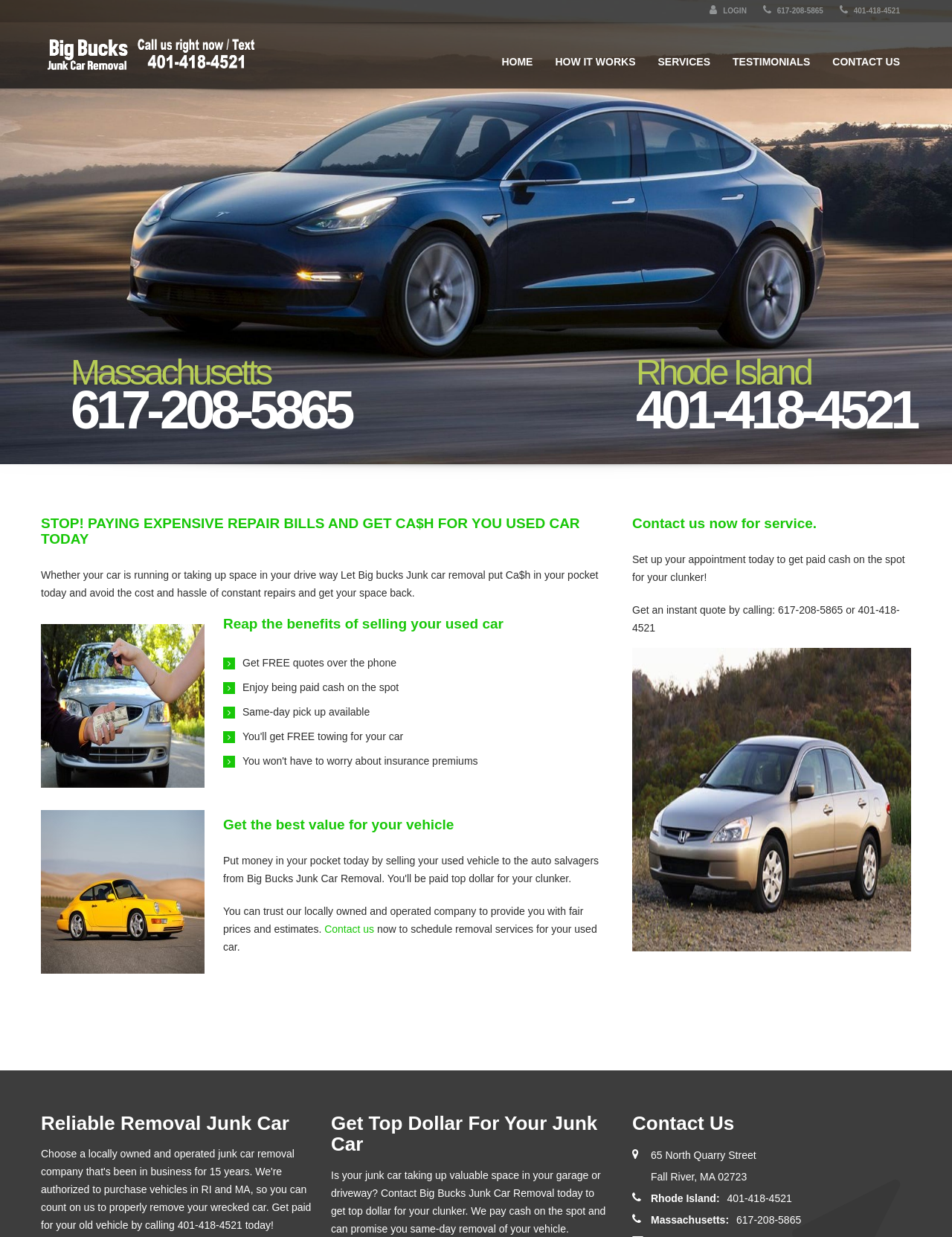Please indicate the bounding box coordinates of the element's region to be clicked to achieve the instruction: "Read the TESTIMONIALS". Provide the coordinates as four float numbers between 0 and 1, i.e., [left, top, right, bottom].

[0.758, 0.018, 0.863, 0.072]